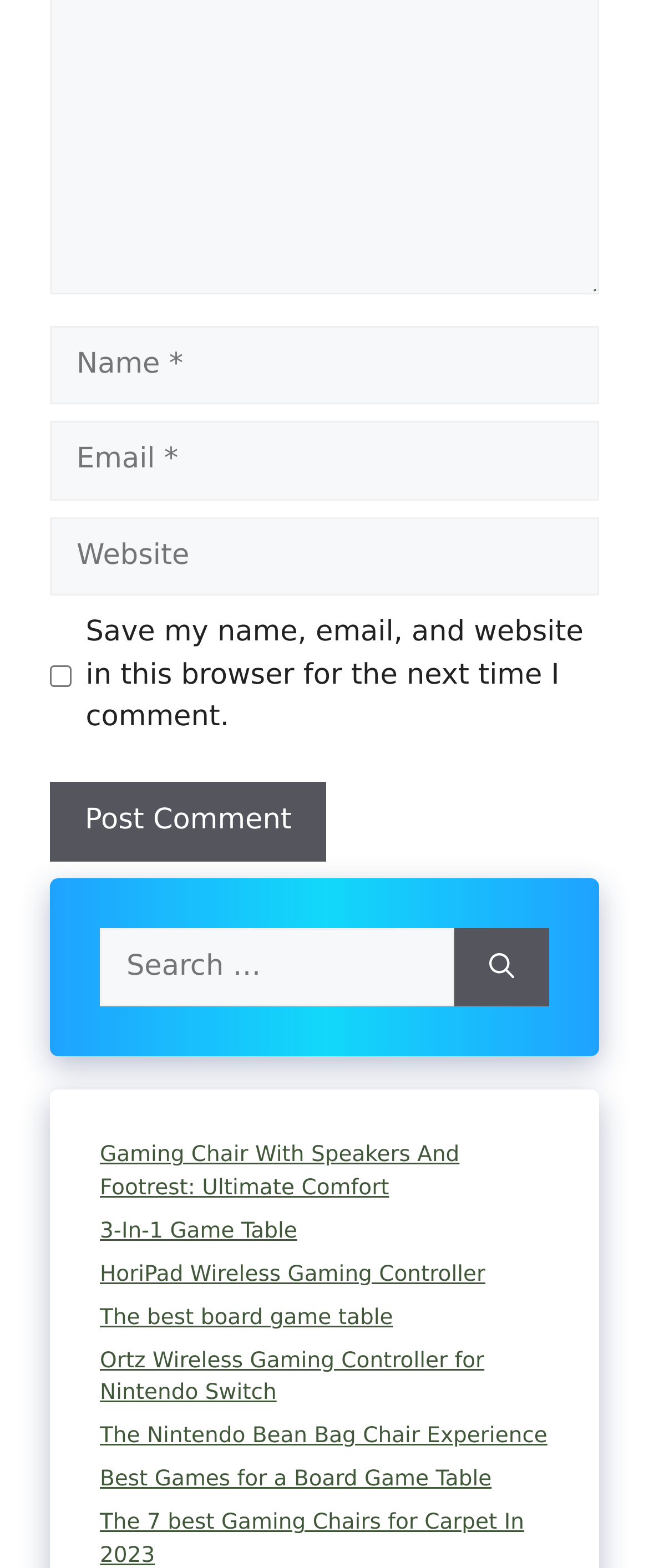Provide your answer in one word or a succinct phrase for the question: 
What is the purpose of the checkbox?

Save comment info